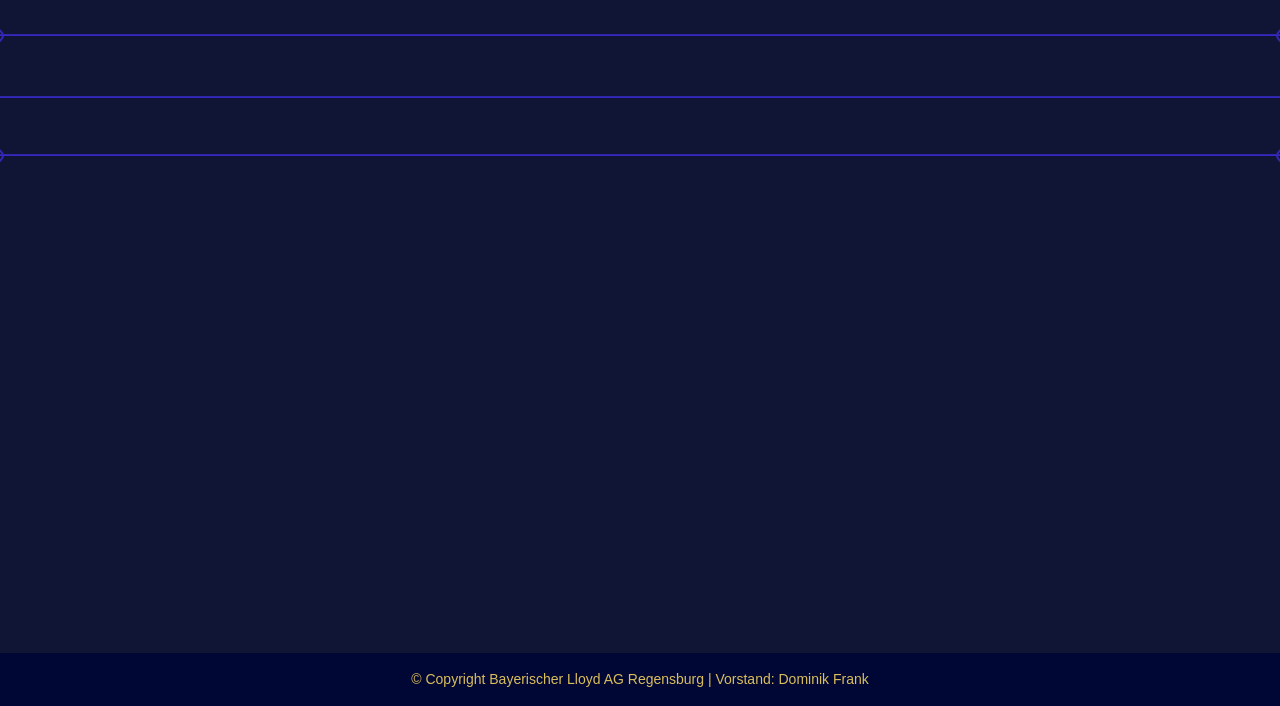Determine the bounding box coordinates for the area that needs to be clicked to fulfill this task: "Fill in the captcha". The coordinates must be given as four float numbers between 0 and 1, i.e., [left, top, right, bottom].

[0.739, 0.592, 0.778, 0.66]